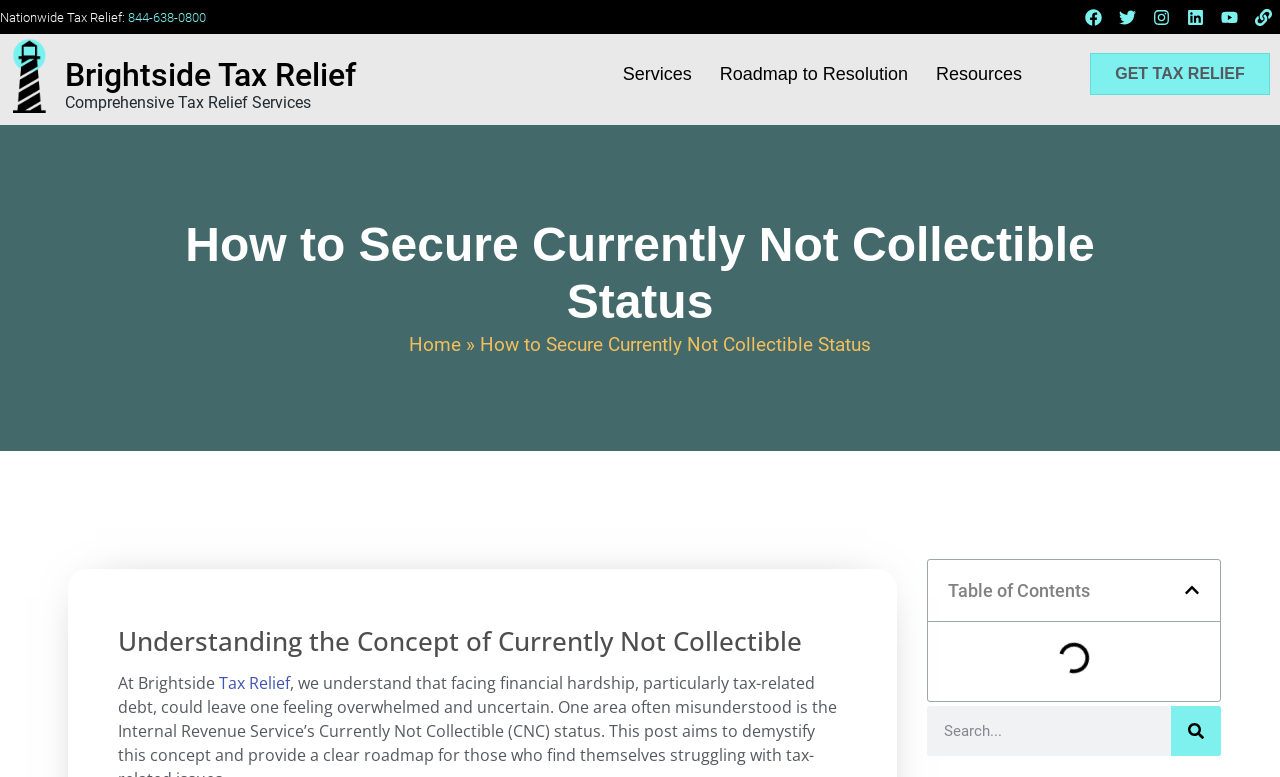Find the bounding box coordinates of the element I should click to carry out the following instruction: "Call Nationwide Tax Relief".

[0.0, 0.013, 0.161, 0.032]